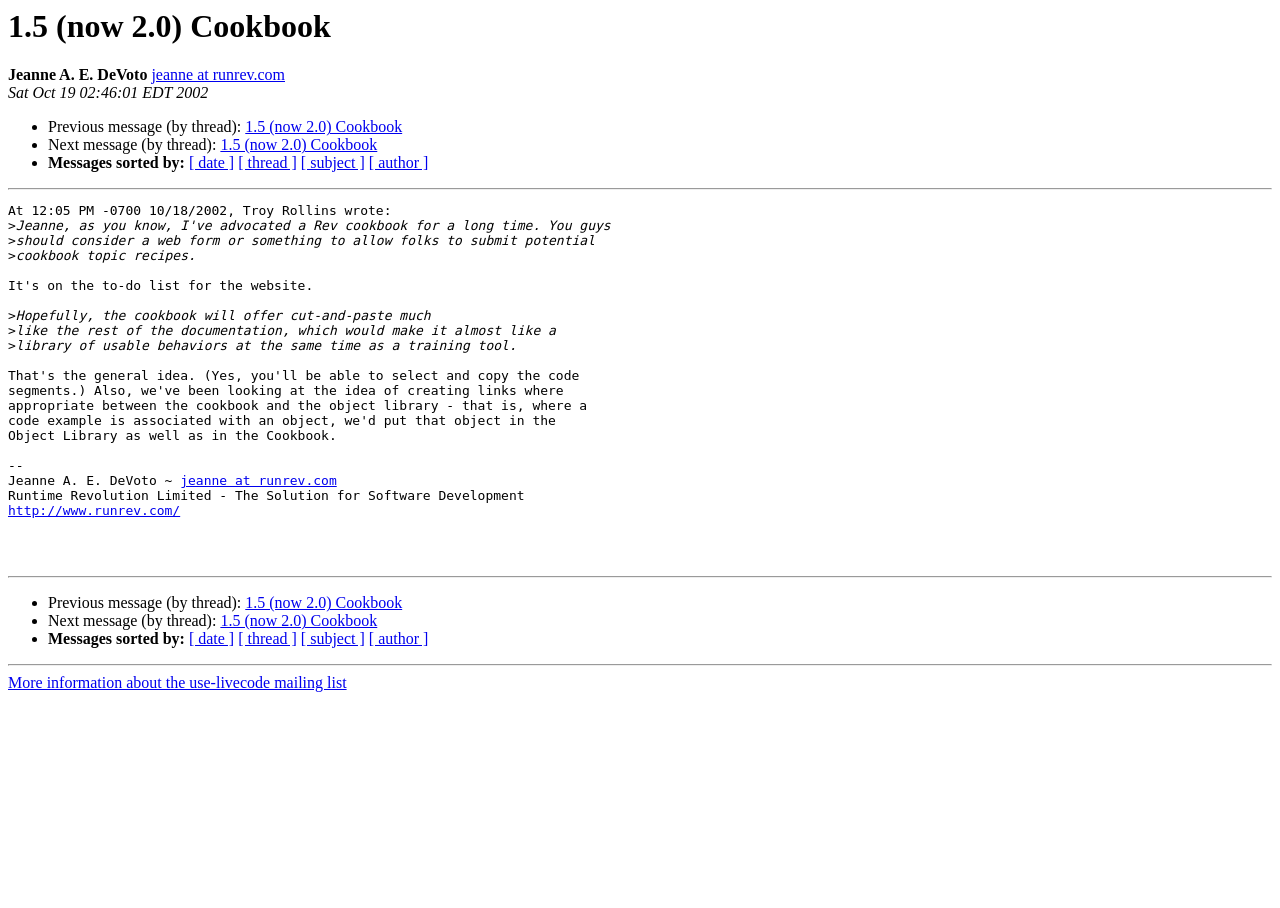Use the details in the image to answer the question thoroughly: 
Who is the author of the message?

The author of the message can be determined by looking at the text 'At 12:05 PM -0700 10/18/2002, Troy Rollins wrote:' which indicates that Troy Rollins is the author of the message.